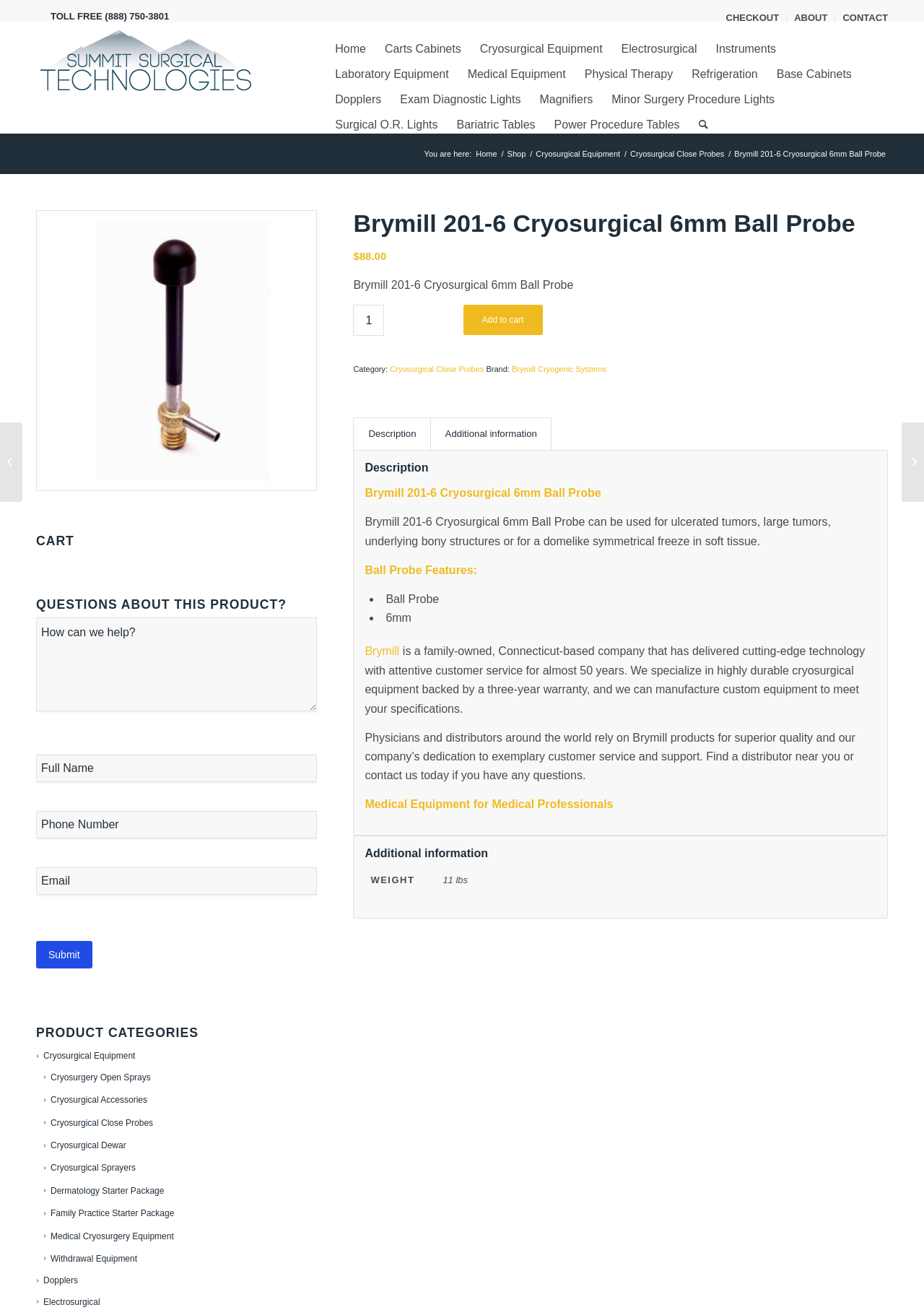What is the purpose of the form at the bottom of the webpage?
By examining the image, provide a one-word or phrase answer.

To ask questions about the product